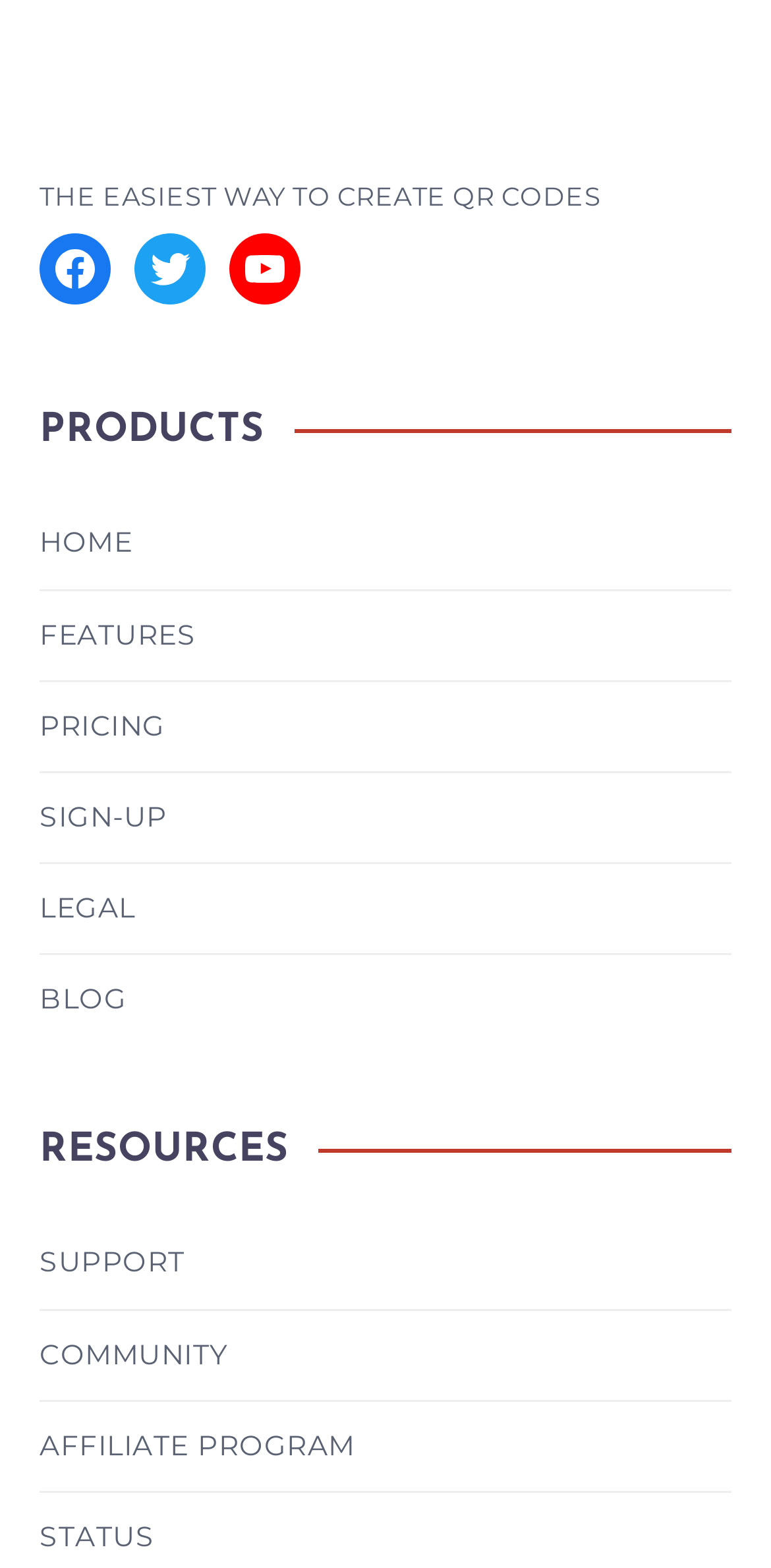Please identify the bounding box coordinates of the area that needs to be clicked to follow this instruction: "browse December 2020".

None